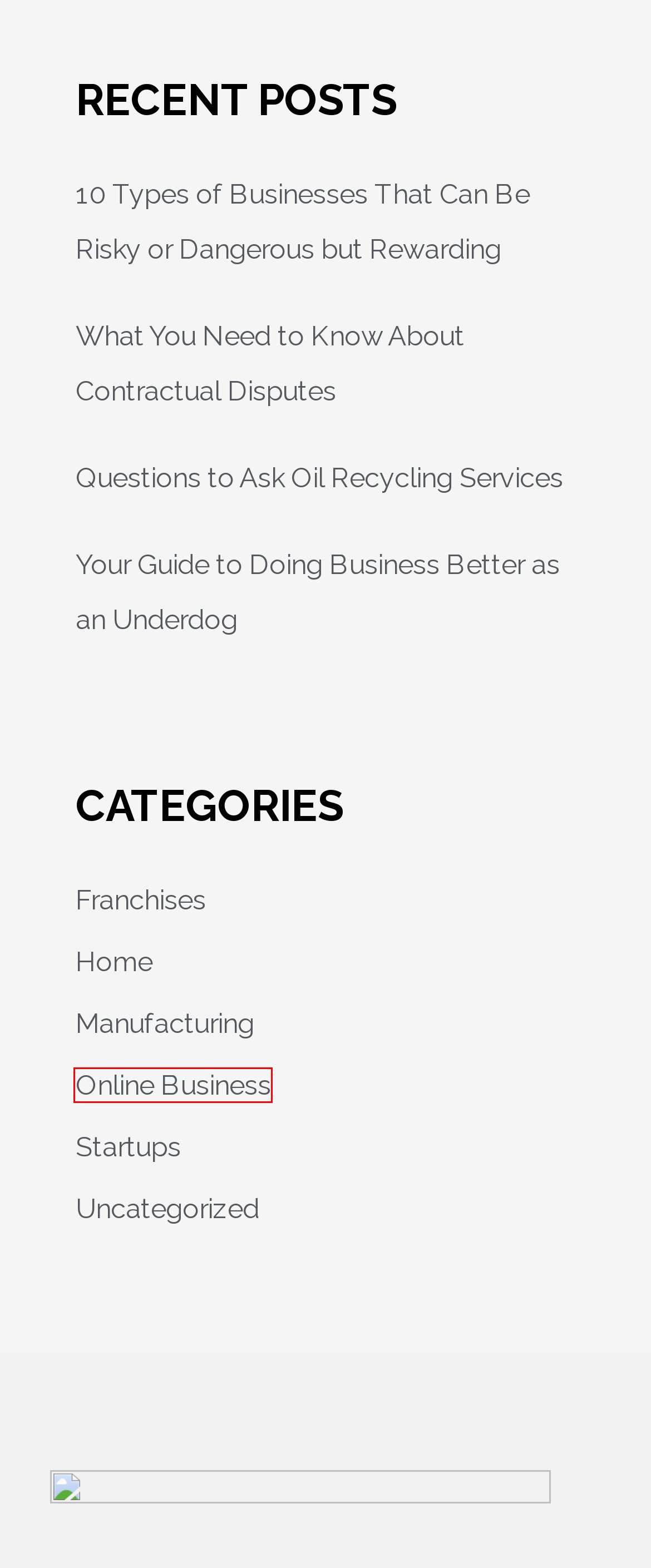Analyze the screenshot of a webpage that features a red rectangle bounding box. Pick the webpage description that best matches the new webpage you would see after clicking on the element within the red bounding box. Here are the candidates:
A. Questions to Ask Oil Recycling Services - Southern Council
B. Online Business Archives - Southern Council
C. Uncategorized Archives - Southern Council
D. Startups Archives - Southern Council
E. Home Archives - Southern Council
F. 10 Types of Businesses That Can Be Risky or Dangerous but Rewarding - Southern Council
G. Manufacturing Archives - Southern Council
H. Your Guide to Doing Business Better as an Underdog - Southern Council

B